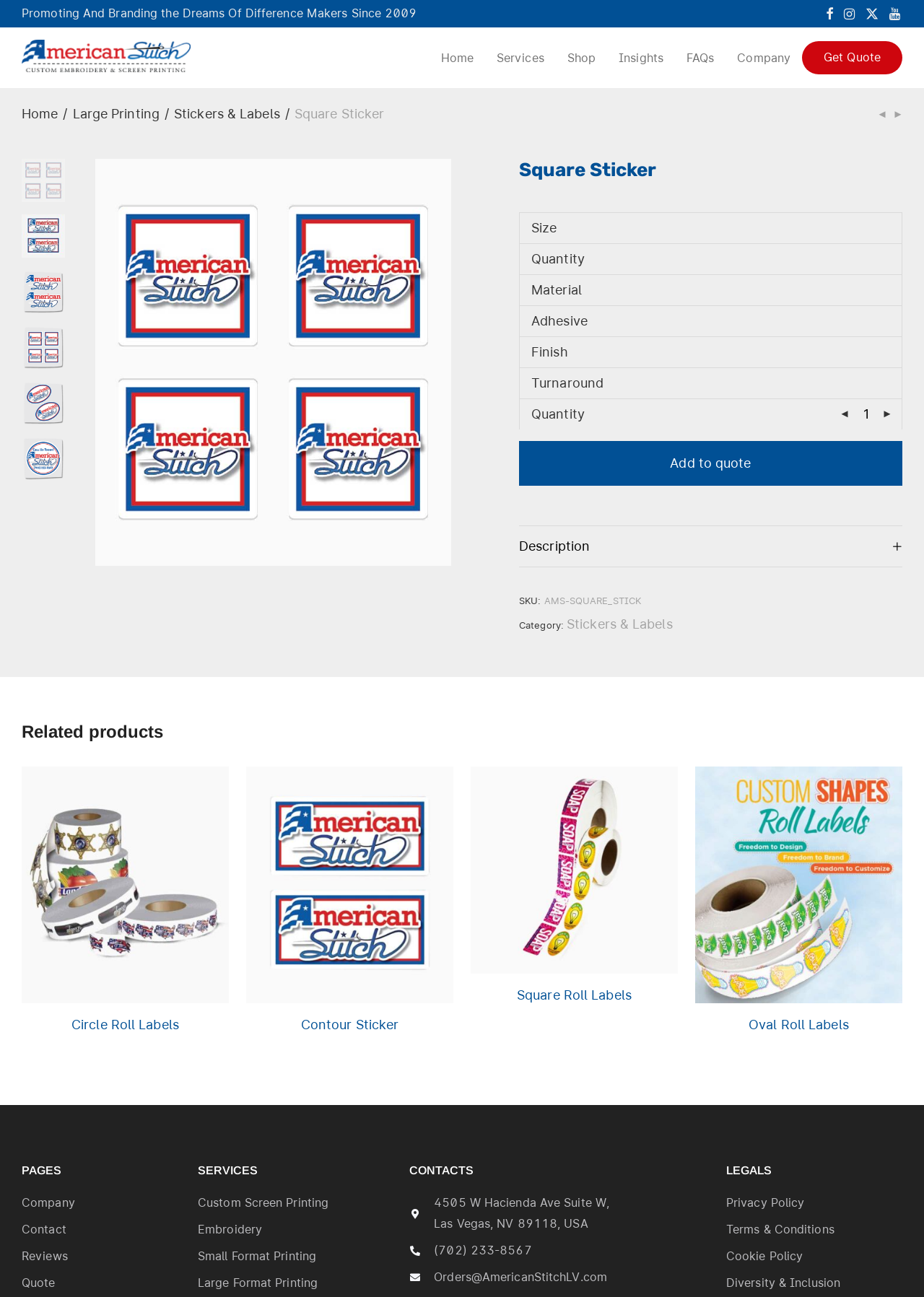Please determine the bounding box coordinates of the element's region to click in order to carry out the following instruction: "Add the product to the quote". The coordinates should be four float numbers between 0 and 1, i.e., [left, top, right, bottom].

[0.562, 0.34, 0.977, 0.374]